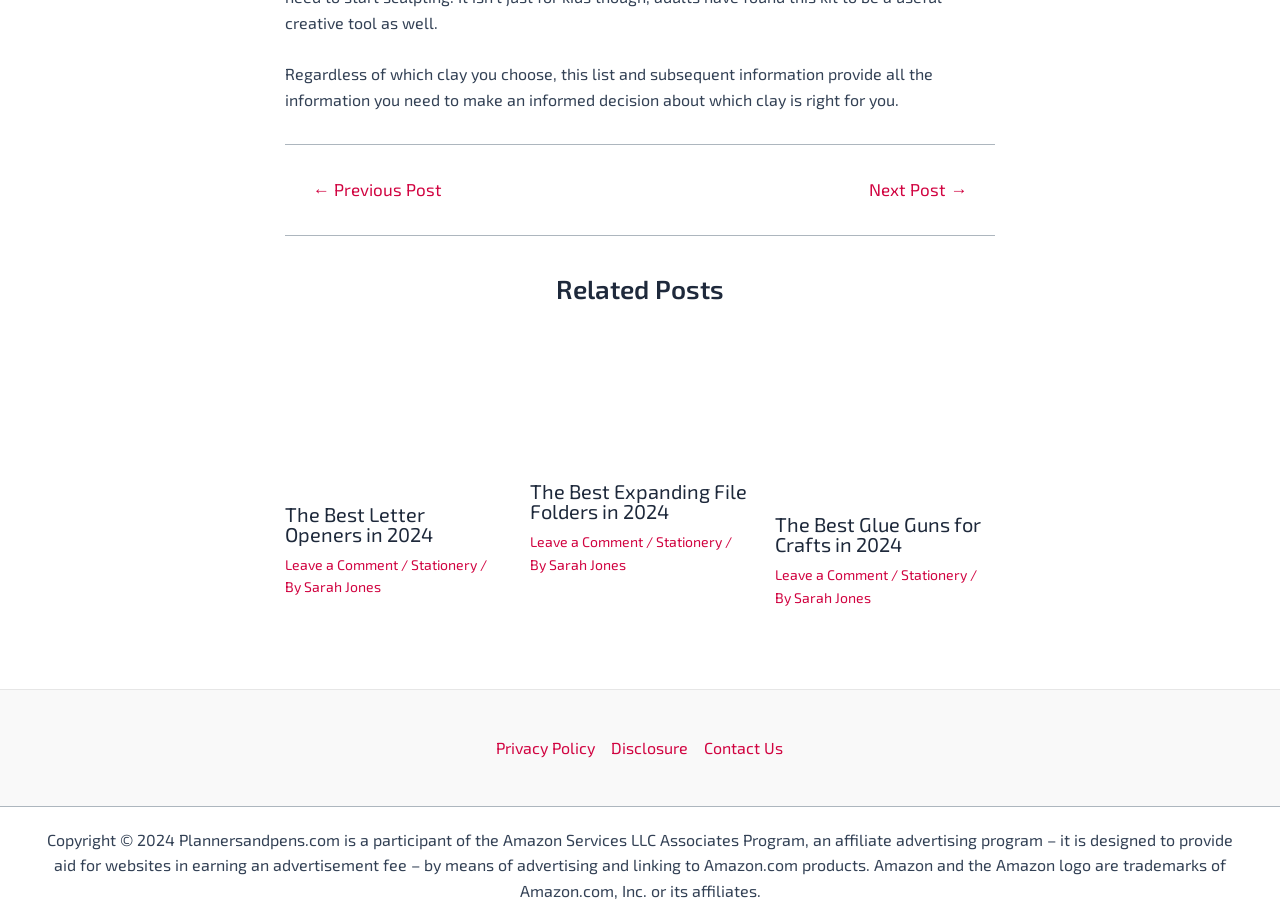Identify the bounding box of the UI element that matches this description: "parent_node: Email * aria-describedby="email-notes" name="email"".

None